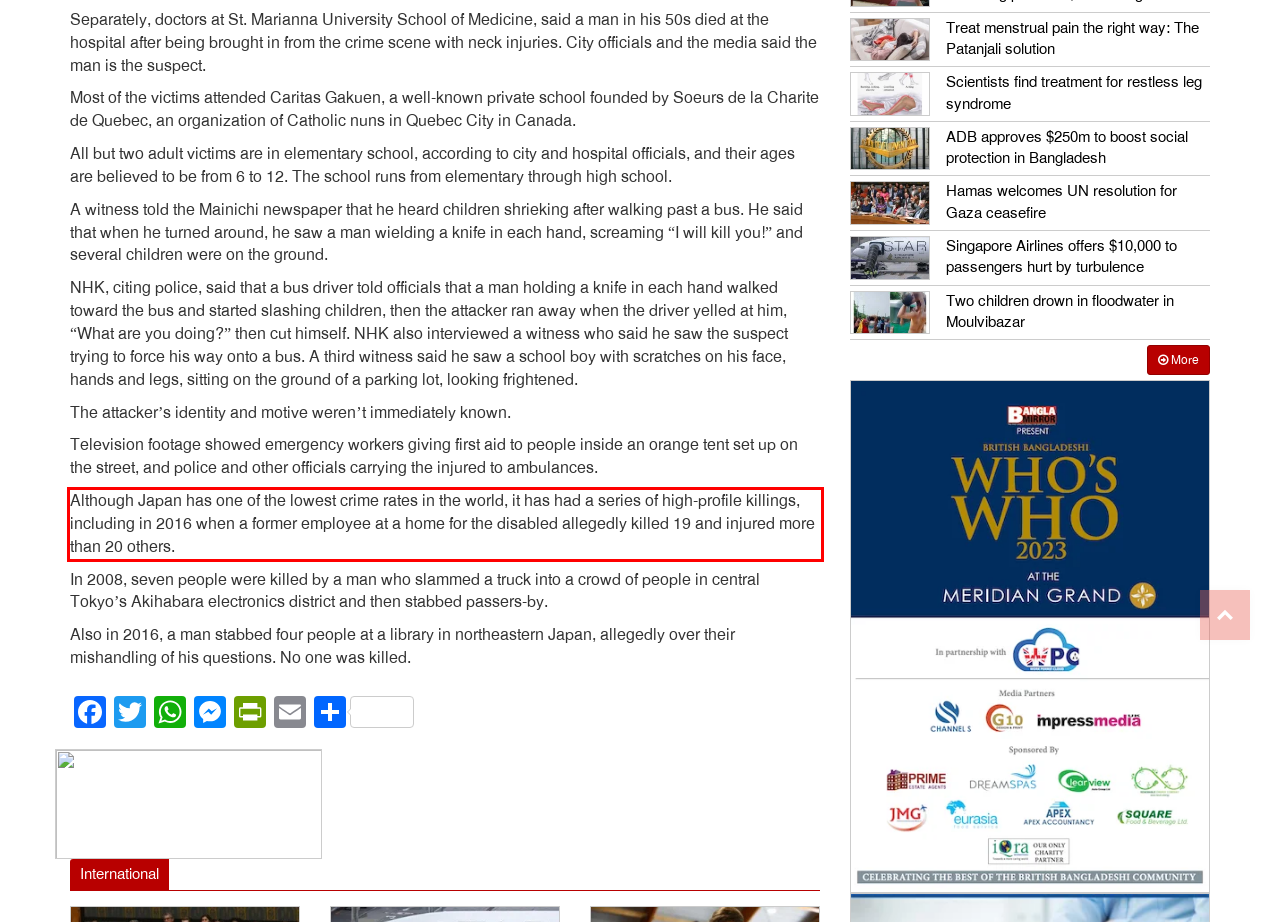You are given a screenshot showing a webpage with a red bounding box. Perform OCR to capture the text within the red bounding box.

Although Japan has one of the lowest crime rates in the world, it has had a series of high-profile killings, including in 2016 when a former employee at a home for the disabled allegedly killed 19 and injured more than 20 others.